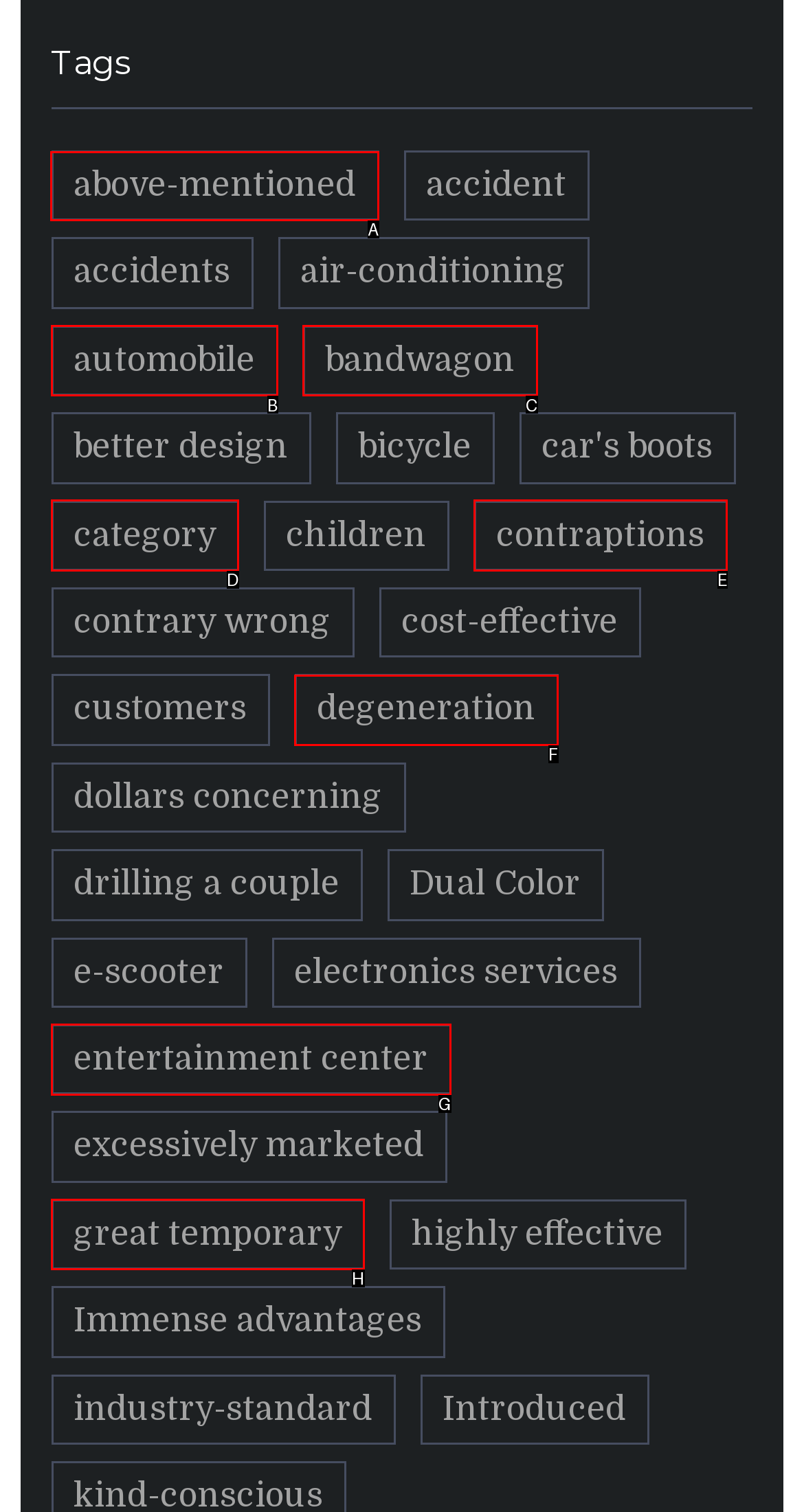Select the correct UI element to complete the task: click on the 'above-mentioned' link
Please provide the letter of the chosen option.

A